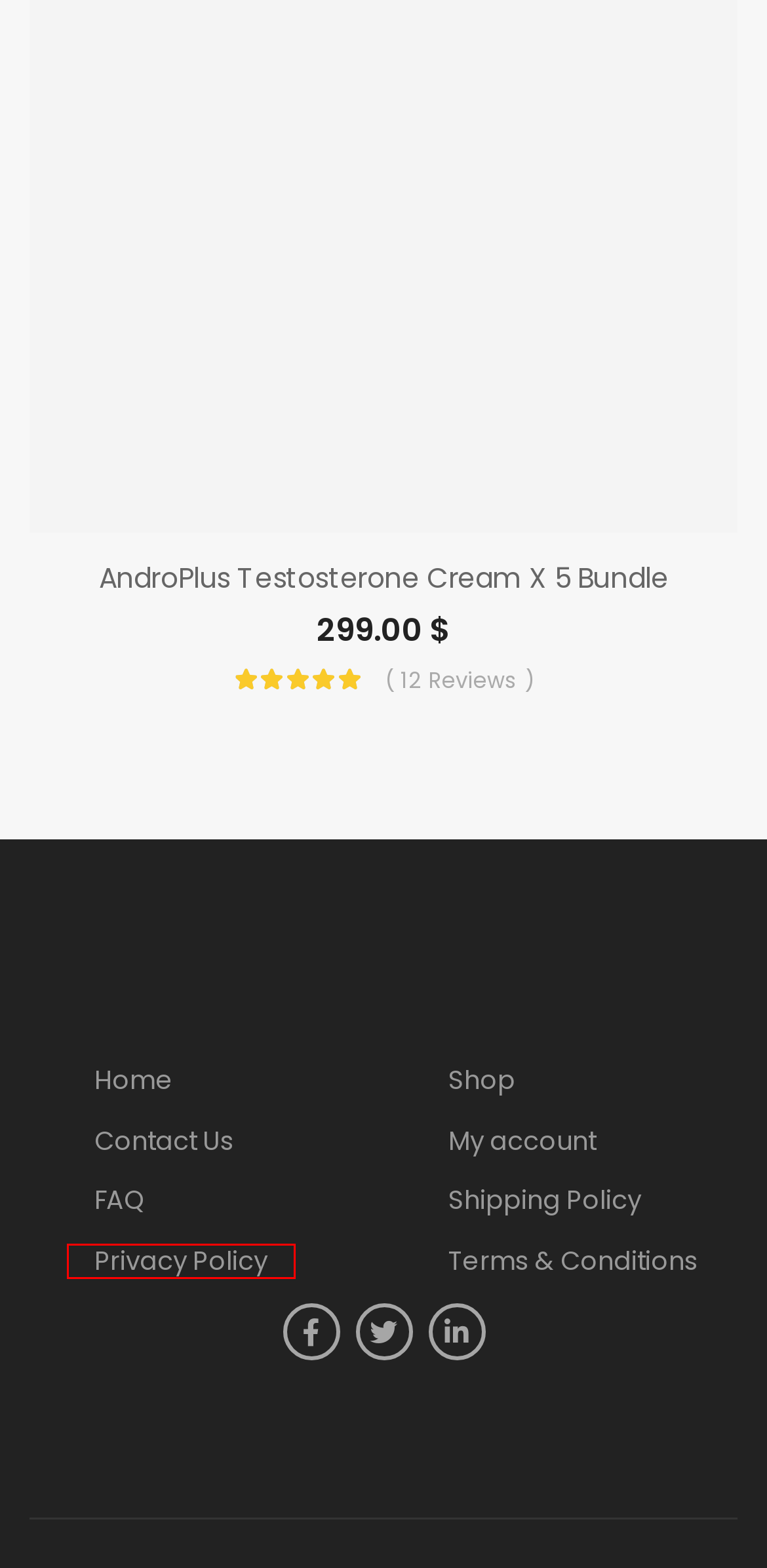You have a screenshot of a webpage with a red bounding box around a UI element. Determine which webpage description best matches the new webpage that results from clicking the element in the bounding box. Here are the candidates:
A. Shipping Policy - AndroPlus
B. My account - AndroPlus
C. The Best Place to Buy Testosterone Online? - AndroPlus
D. Privacy Policy - AndroPlus
E. Terms & Conditions - AndroPlus
F. FAQ - AndroPlus
G. Contact Us - AndroPlus
H. Shop - AndroPlus

D